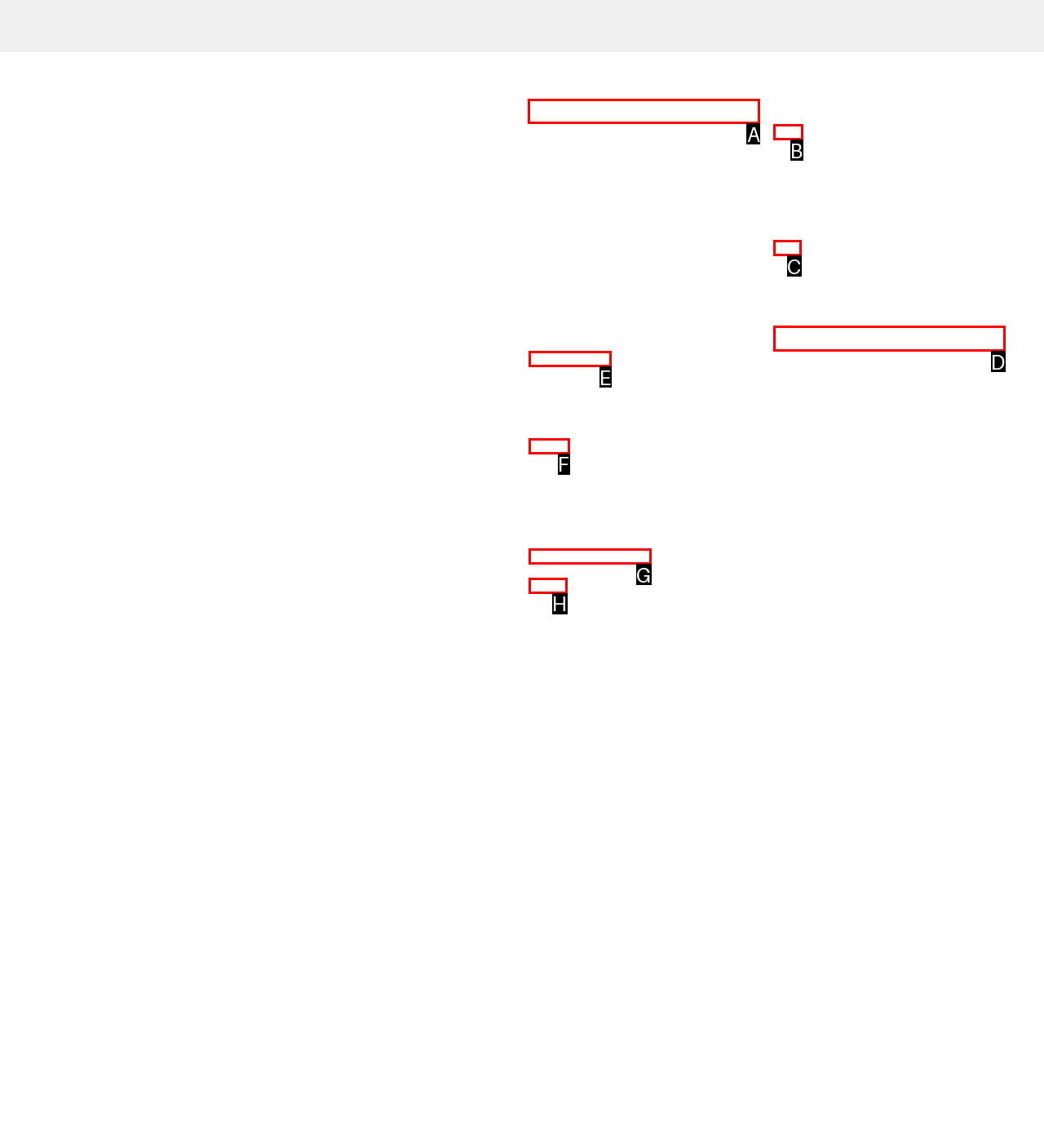Which HTML element should be clicked to perform the following task: Go to Online Shop
Reply with the letter of the appropriate option.

A